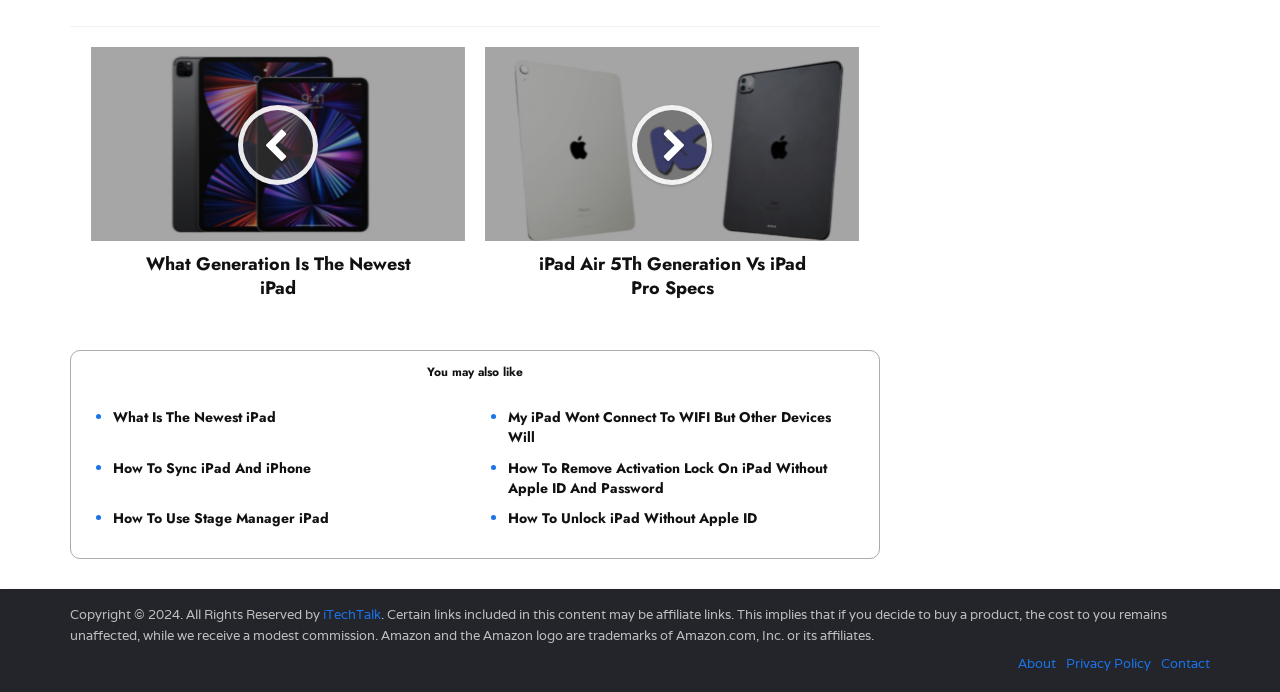Answer with a single word or phrase: 
How many links are in the footer section?

3